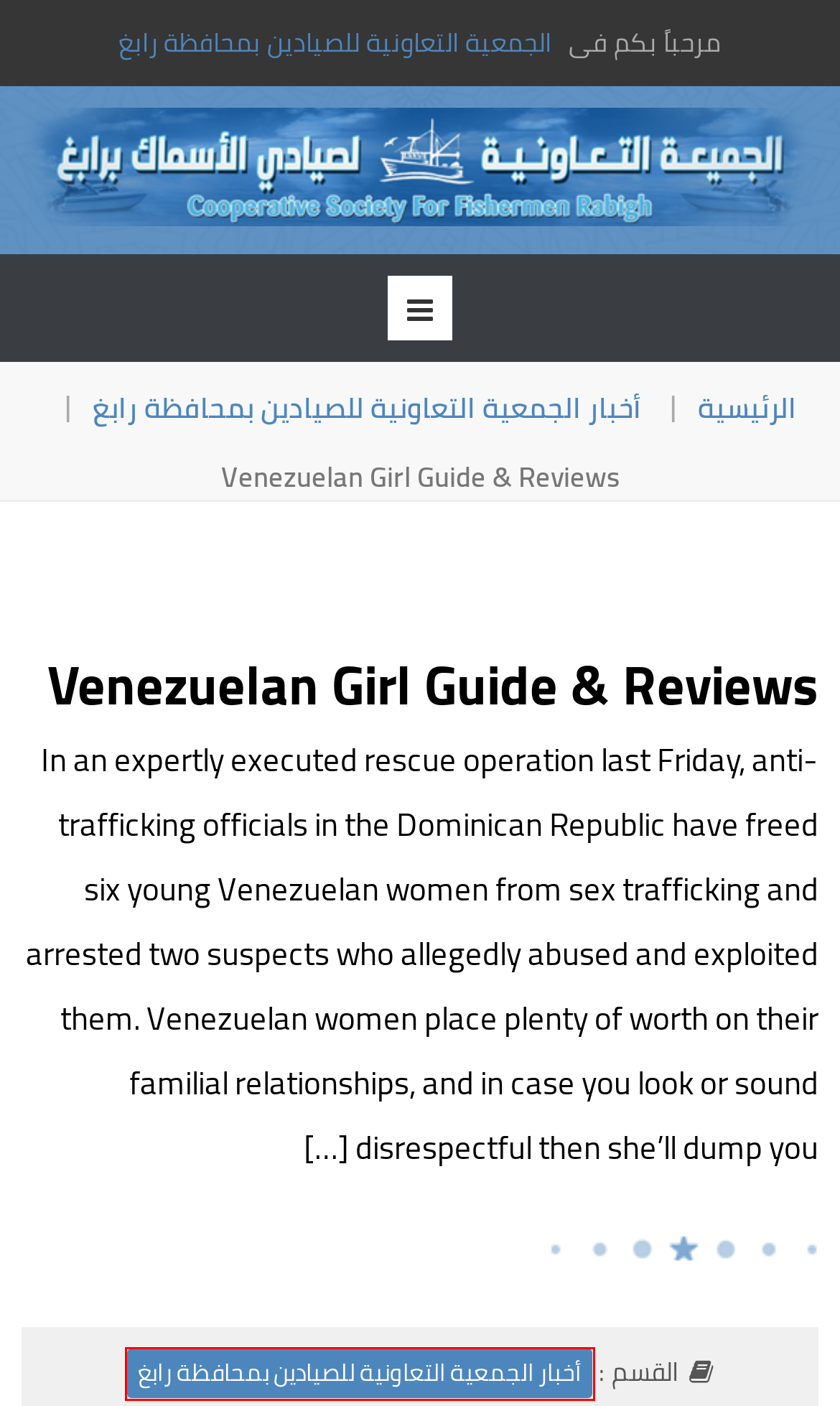Observe the screenshot of a webpage with a red bounding box highlighting an element. Choose the webpage description that accurately reflects the new page after the element within the bounding box is clicked. Here are the candidates:
A. الجمعية التعاونية للصيادين بمحافظة رابغ
B. الجمعية التعاونية للصيادين بمحافظة رابغ  » سياسات الجمعية
C. الجمعية التعاونية للصيادين بمحافظة رابغ  » المحاضر
D. Hot Venezuelan Women: Why Sexy Venezuelan Girls are So Popular?
E. الجمعية التعاونية للصيادين بمحافظة رابغ  » اتصل بنا
F. الجمعية التعاونية للصيادين بمحافظة رابغ  » أخبار الجمعية التعاونية للصيادين بمحافظة رابغ
G. الجمعية التعاونية للصيادين بمحافظة رابغ  » عن الجمعية
H. حجز دومينات استضافة مواقع انترنت وتصميمها - مسار كلاود

F